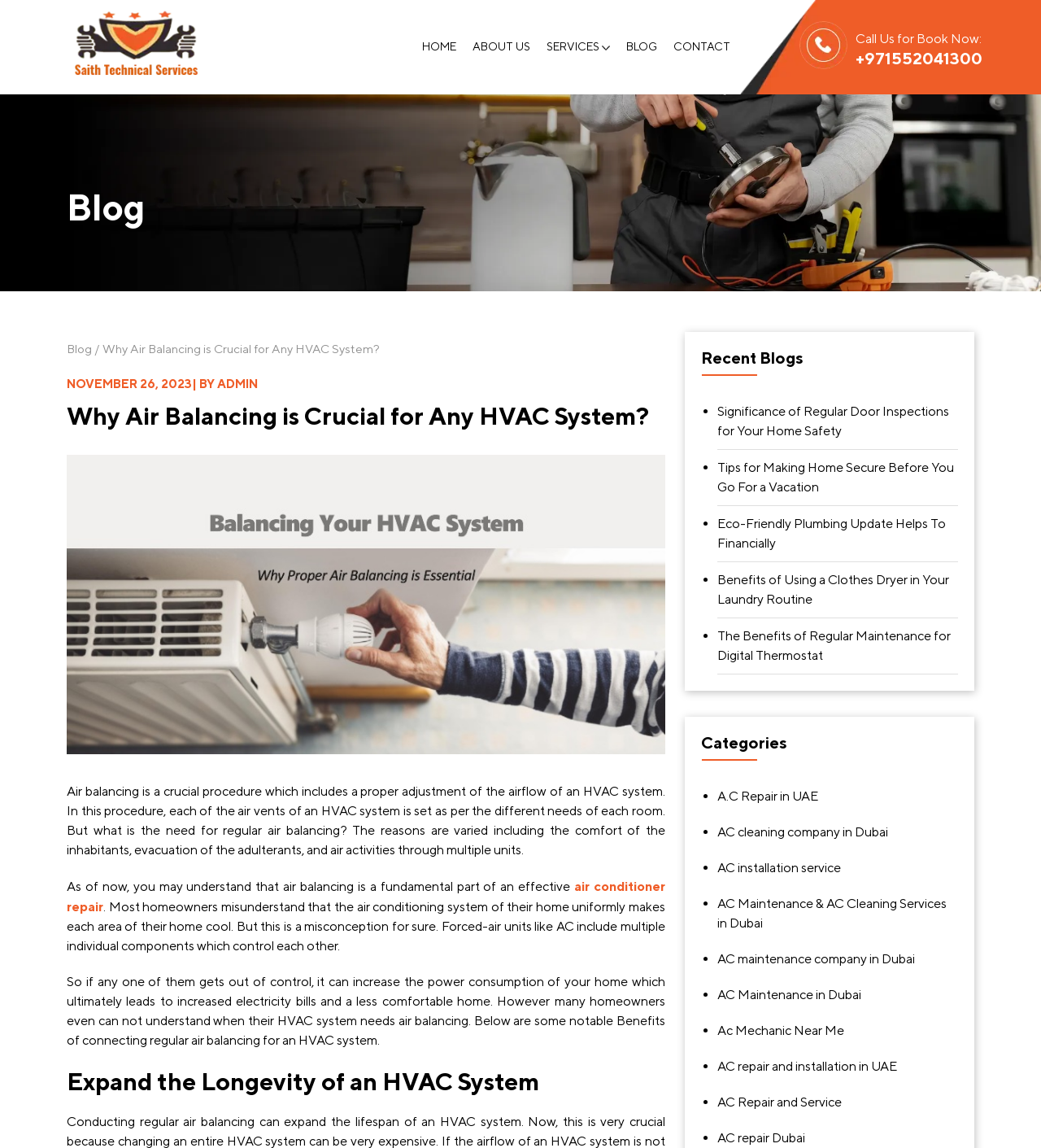Please identify the bounding box coordinates of the clickable area that will fulfill the following instruction: "Learn more about 'AC Maintenance' services". The coordinates should be in the format of four float numbers between 0 and 1, i.e., [left, top, right, bottom].

[0.525, 0.331, 0.691, 0.359]